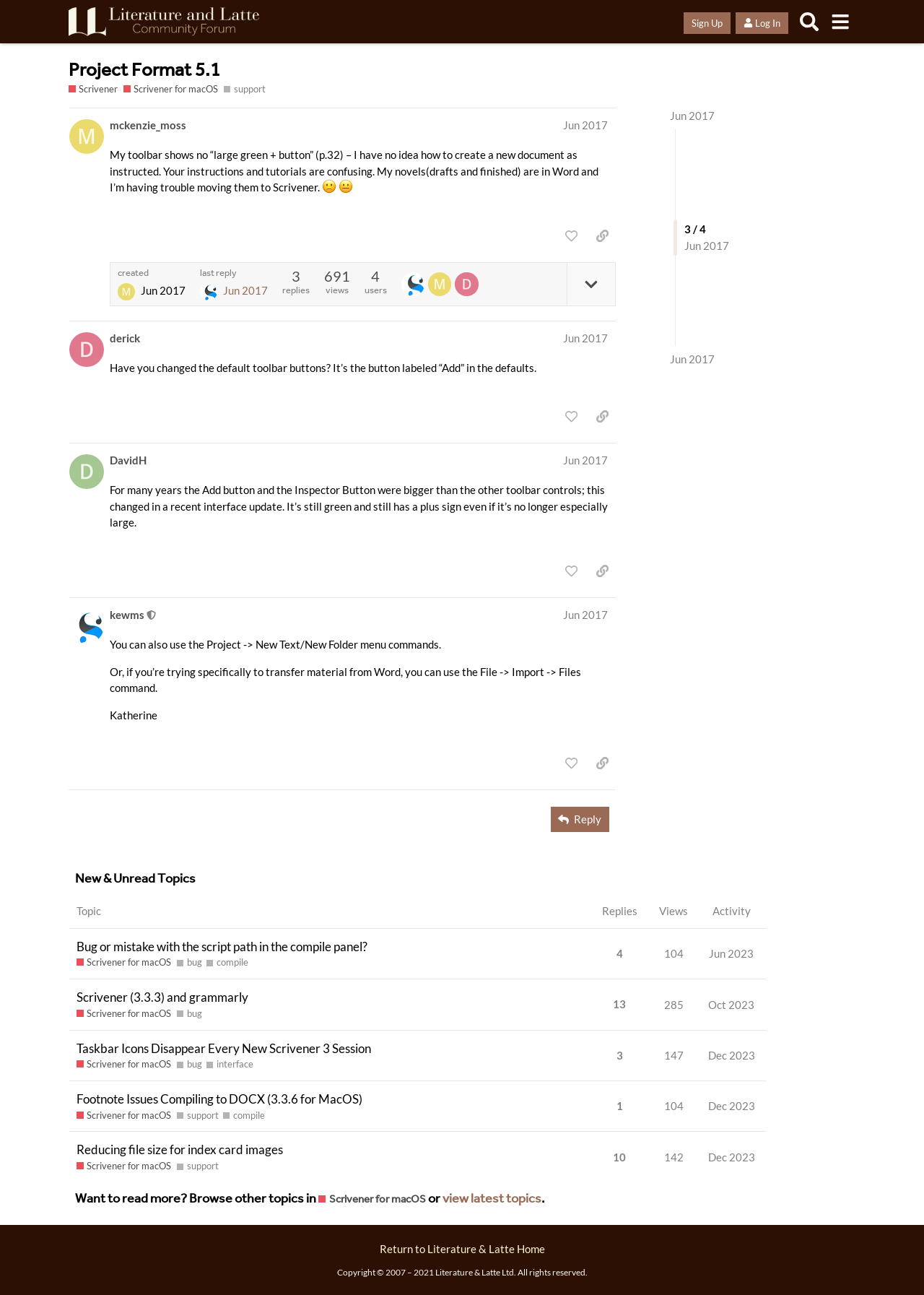Provide a one-word or short-phrase answer to the question:
What is the name of the moderator who replied to the thread?

kewms